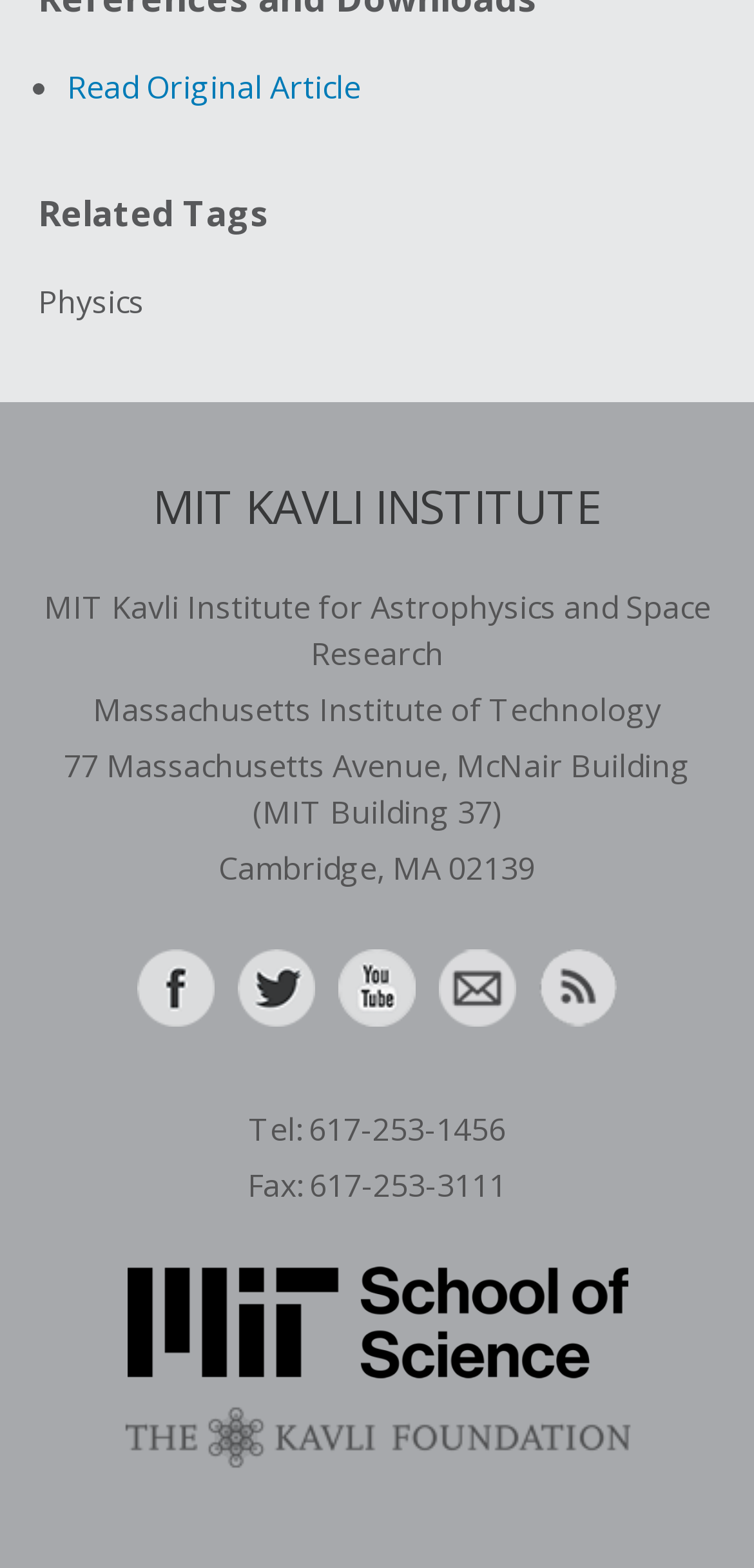What is the name of the institute?
Using the image as a reference, give a one-word or short phrase answer.

MIT Kavli Institute